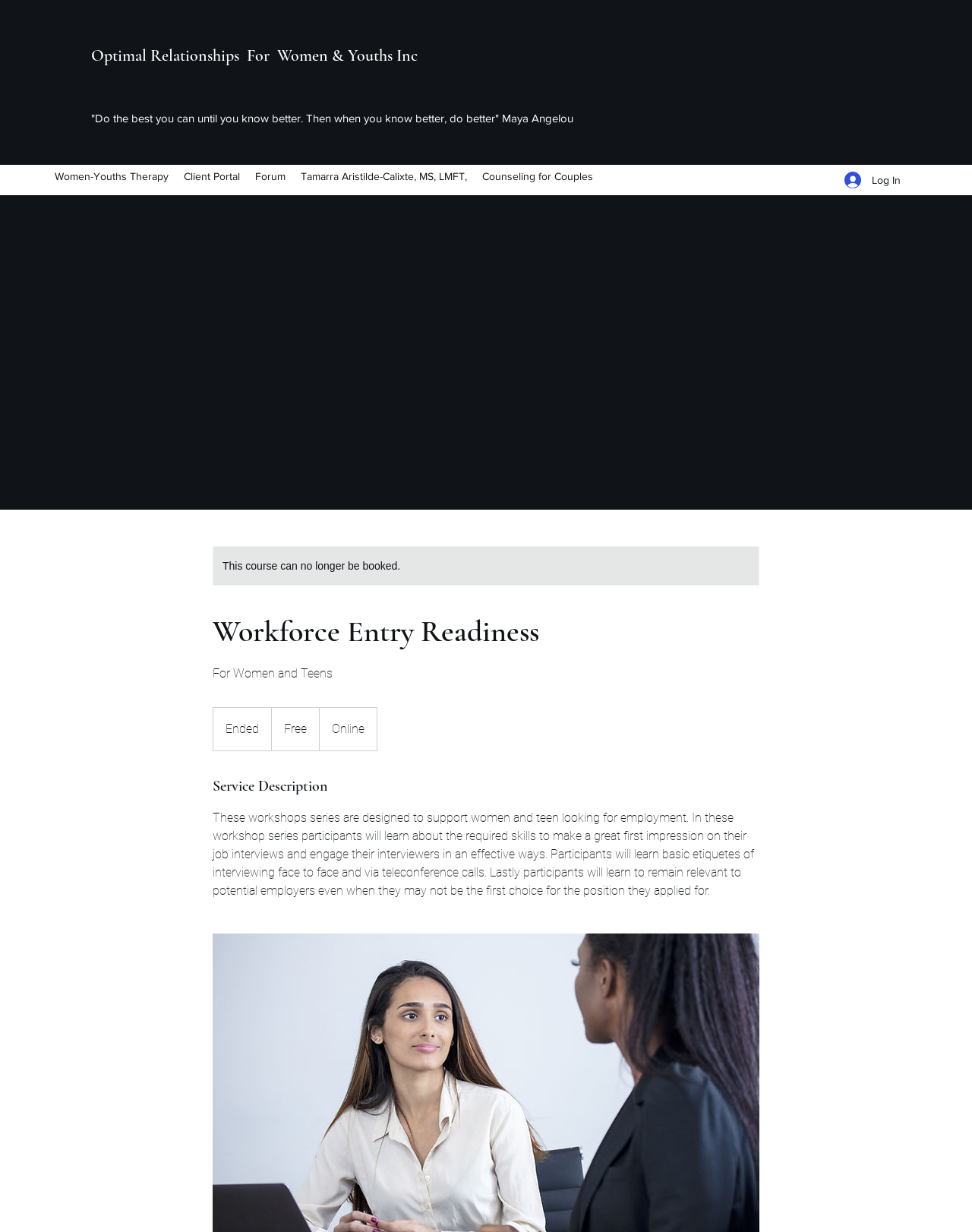Identify the coordinates of the bounding box for the element that must be clicked to accomplish the instruction: "Read about 'Workforce Entry Readiness'".

[0.219, 0.495, 0.555, 0.53]